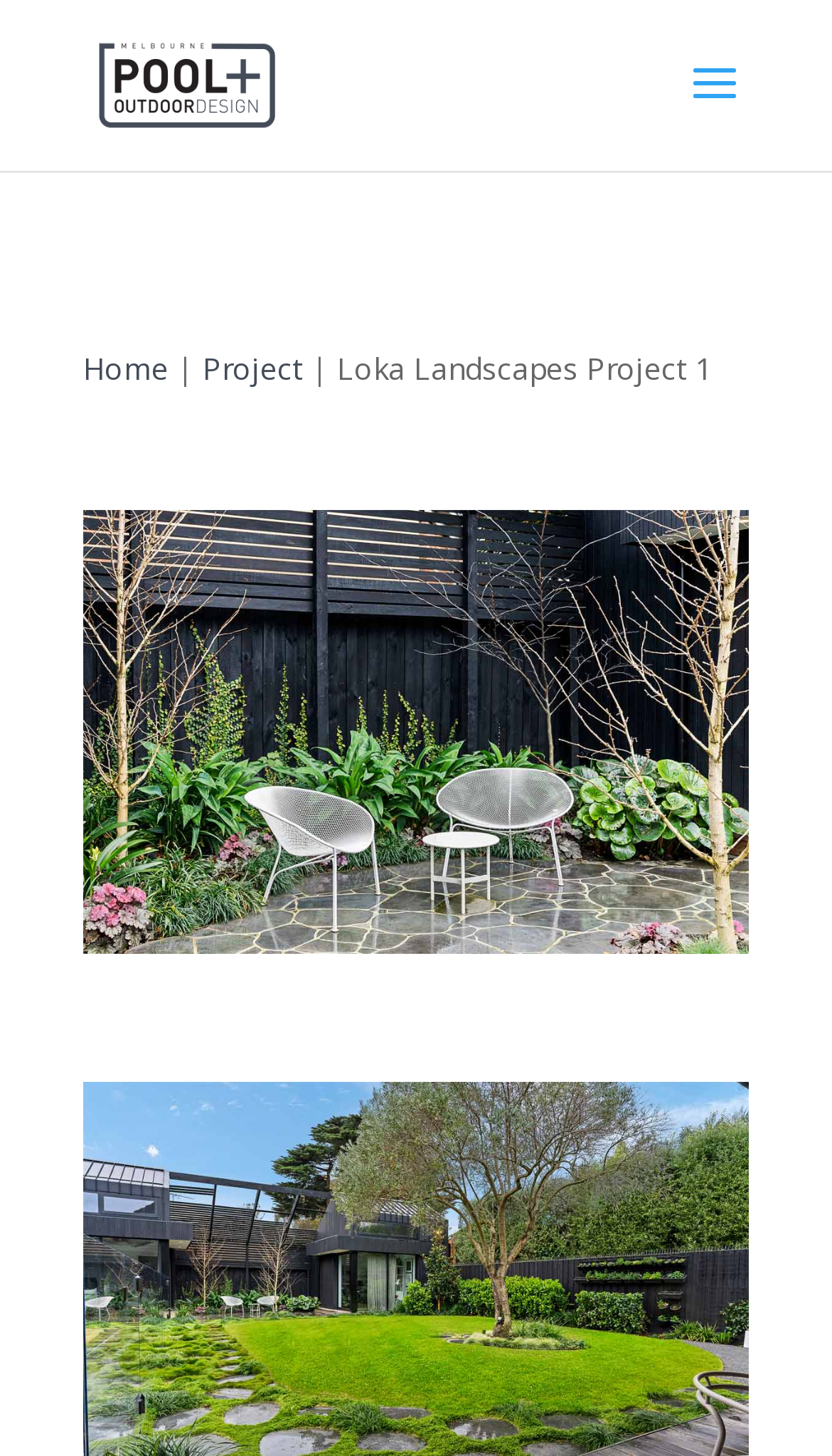Is there an image on the webpage?
Give a single word or phrase answer based on the content of the image.

Yes